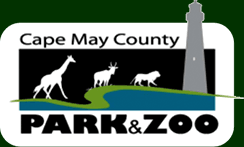What is the dual purpose of the facility?
Please provide a single word or phrase as your answer based on the screenshot.

Park and zoo